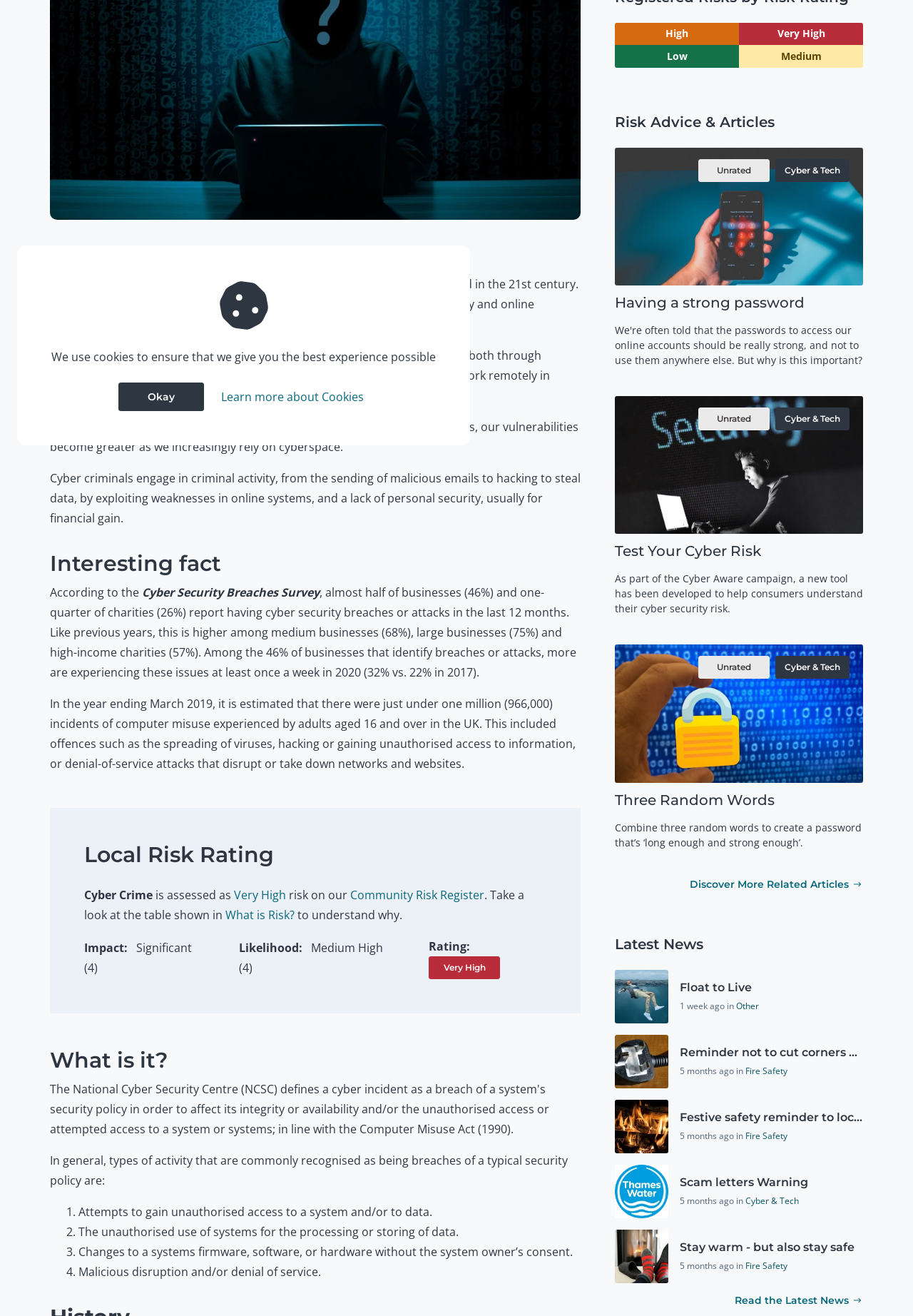Using the description: "Float to Live", determine the UI element's bounding box coordinates. Ensure the coordinates are in the format of four float numbers between 0 and 1, i.e., [left, top, right, bottom].

[0.745, 0.745, 0.823, 0.755]